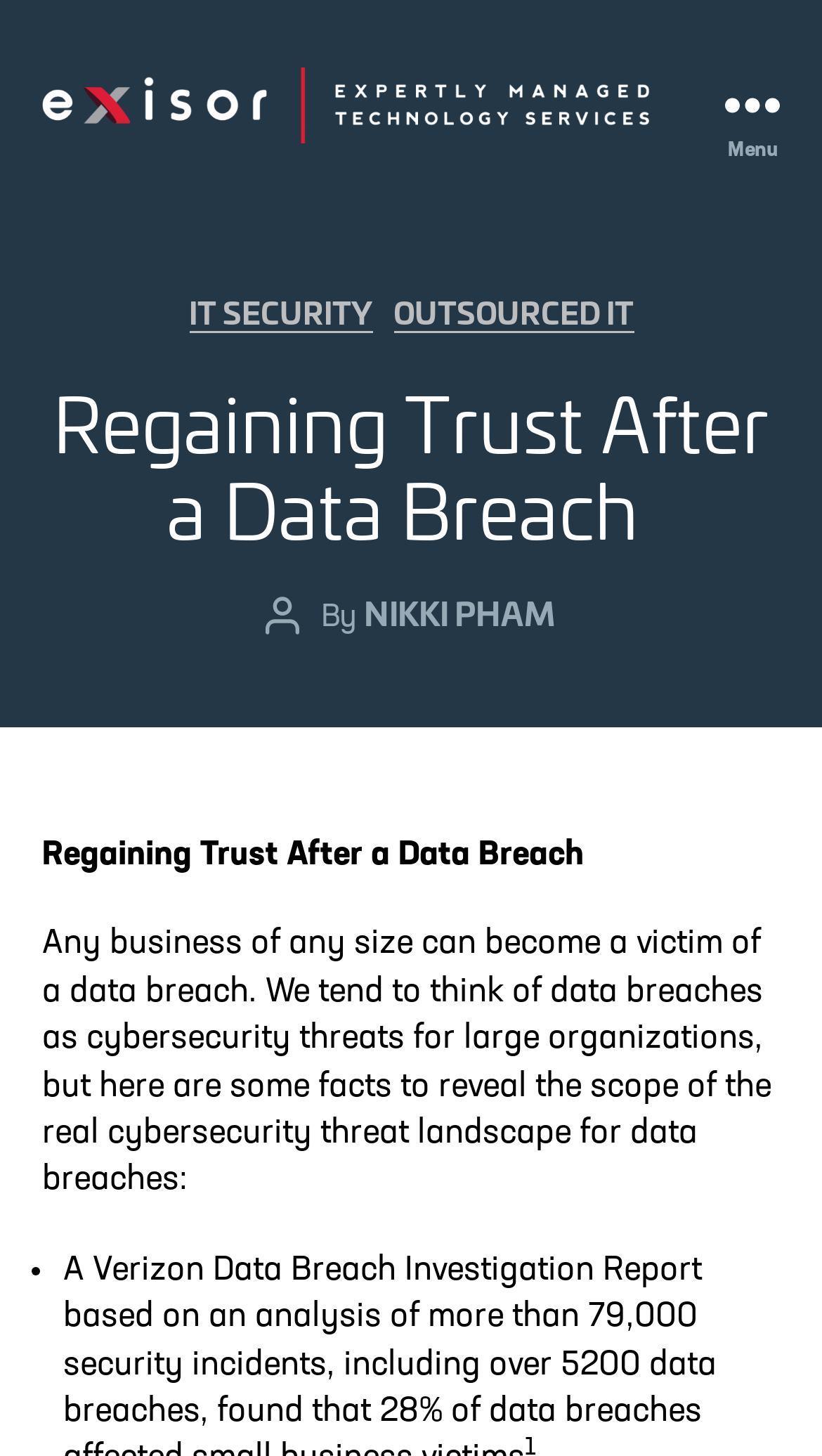Who is the author of the article?
Using the image, give a concise answer in the form of a single word or short phrase.

NIKKI PHAM